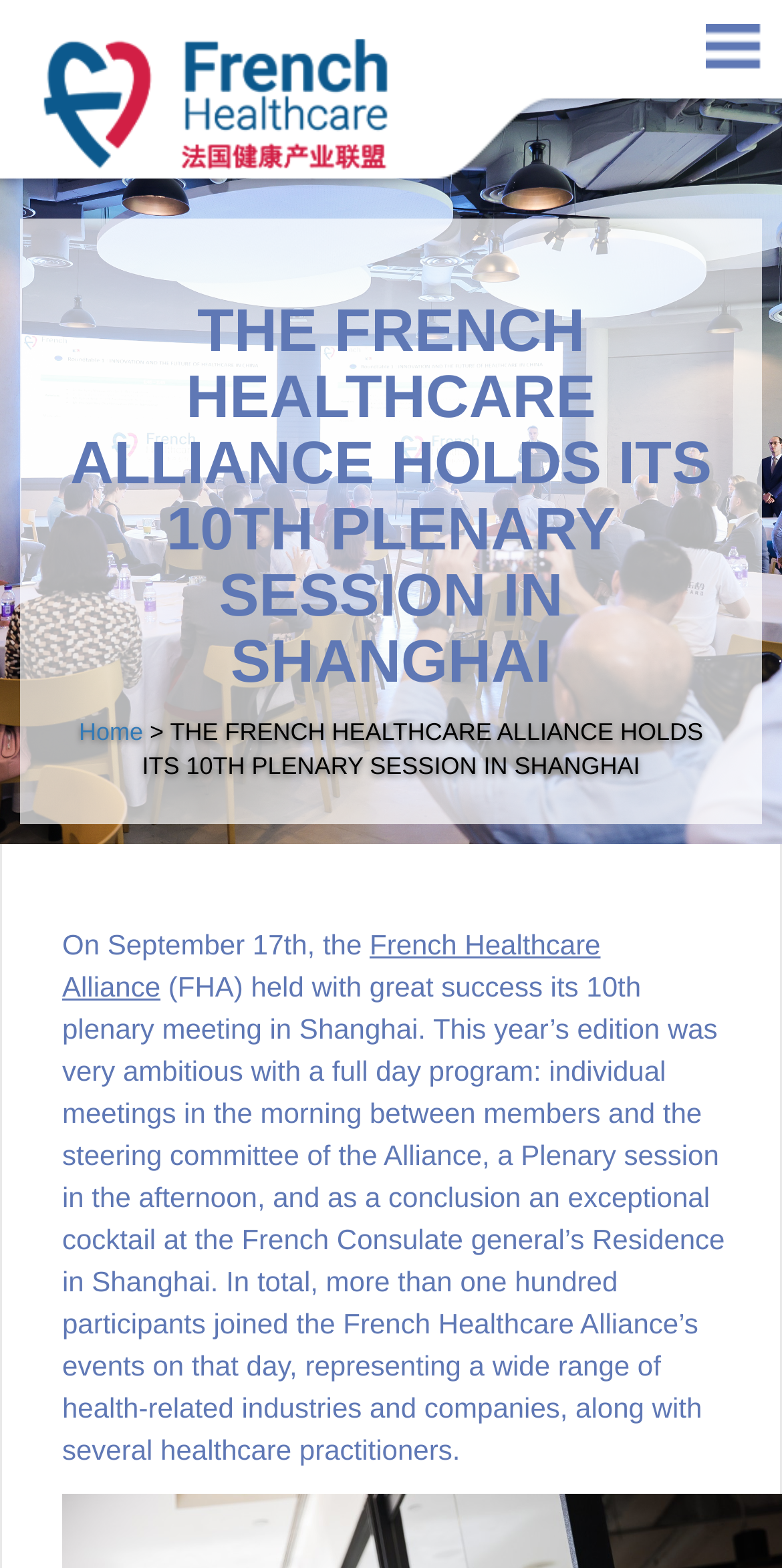What is the name of the organization that held the meeting?
Based on the image, respond with a single word or phrase.

French Healthcare Alliance